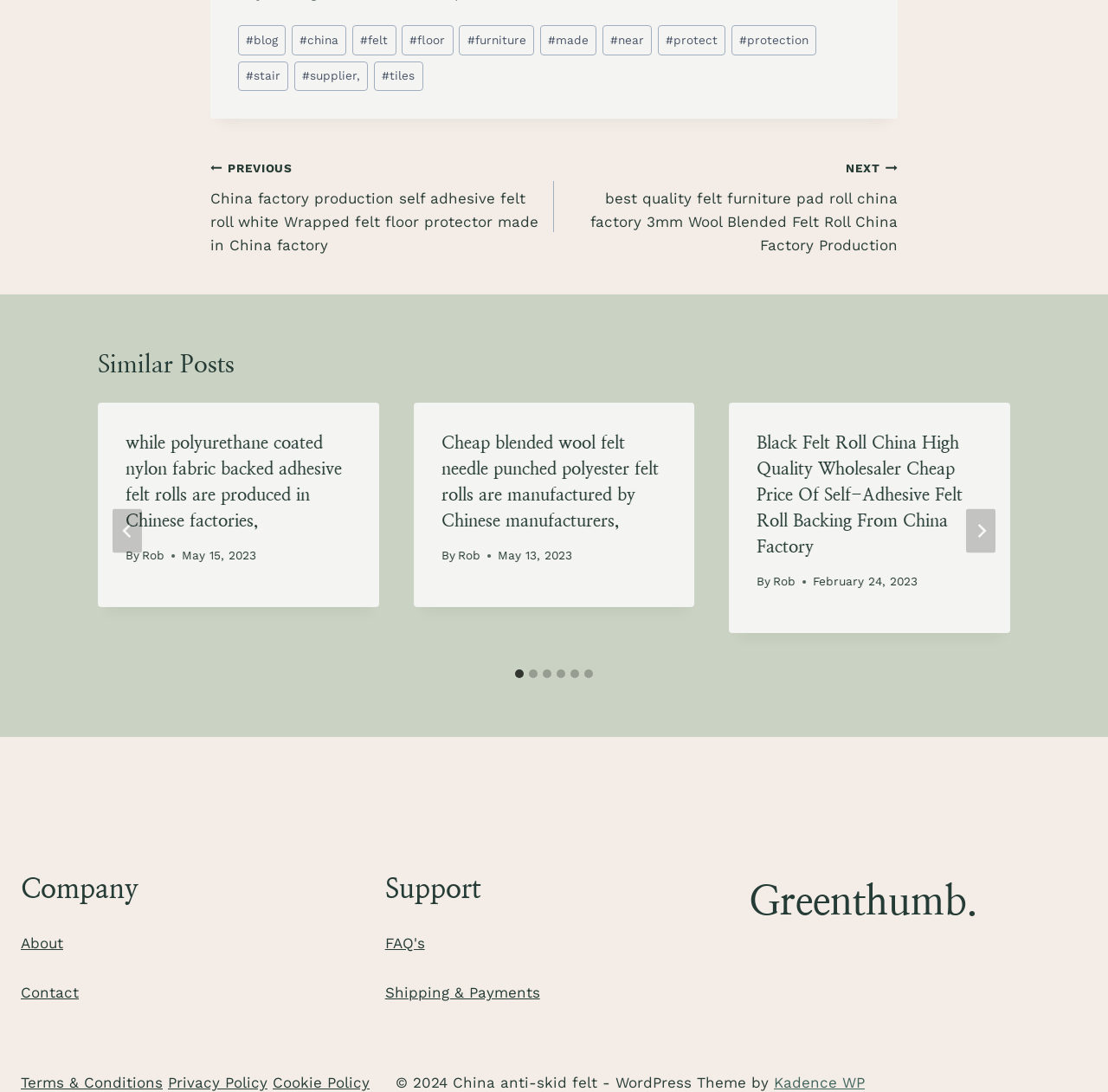Who is the author of the first similar post?
Can you offer a detailed and complete answer to this question?

I looked at the first tabpanel with the role description 'slide' under the region with the role description 'Posts' and found the link element with the text 'Rob', which indicates that Rob is the author of the first similar post.